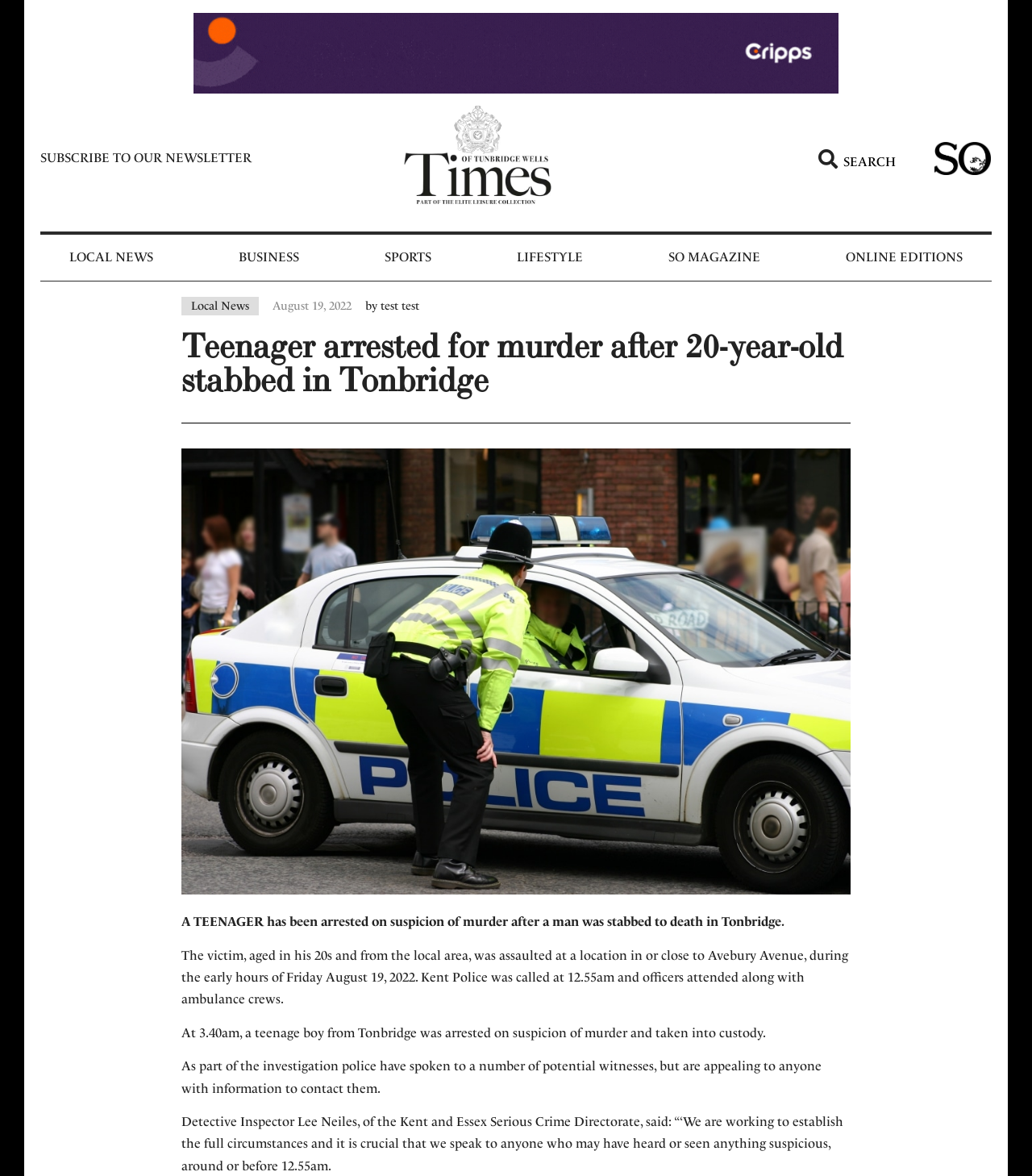Please mark the clickable region by giving the bounding box coordinates needed to complete this instruction: "Read local news".

[0.065, 0.2, 0.151, 0.238]